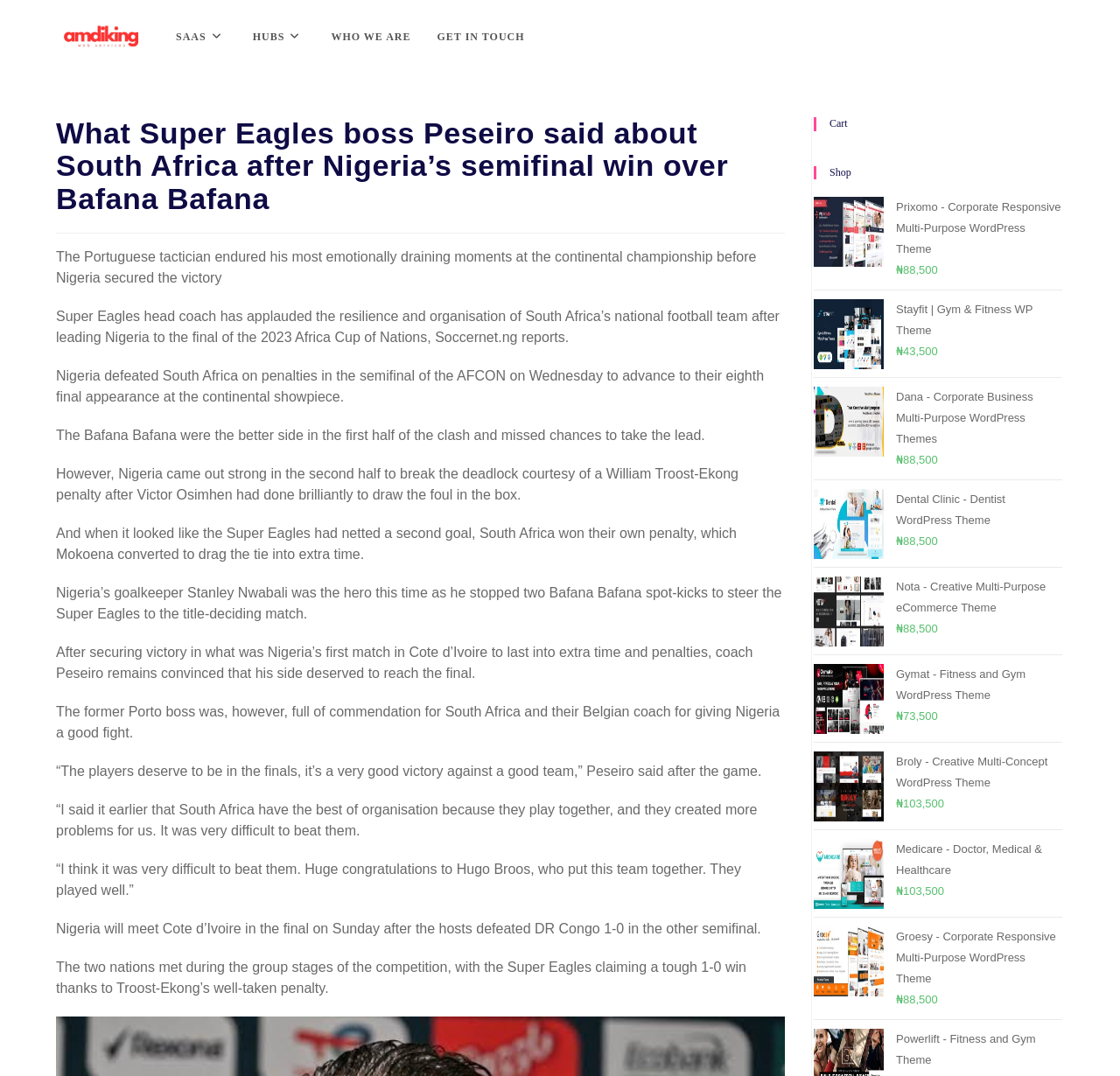Determine the bounding box coordinates of the target area to click to execute the following instruction: "Click on the GET IN TOUCH link."

[0.379, 0.002, 0.48, 0.067]